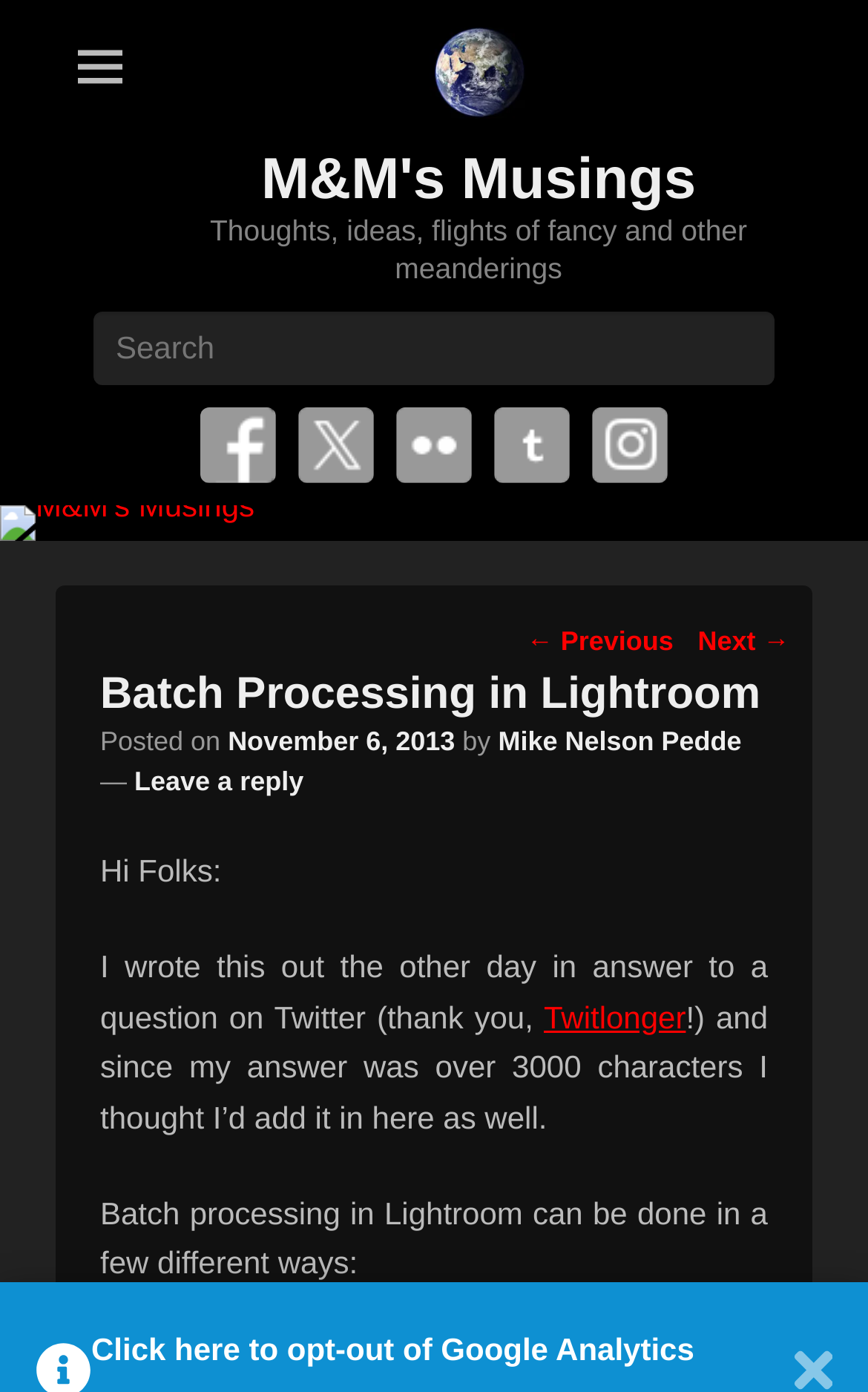Please identify the bounding box coordinates of the area that needs to be clicked to follow this instruction: "Visit Facebook page".

[0.231, 0.292, 0.318, 0.346]